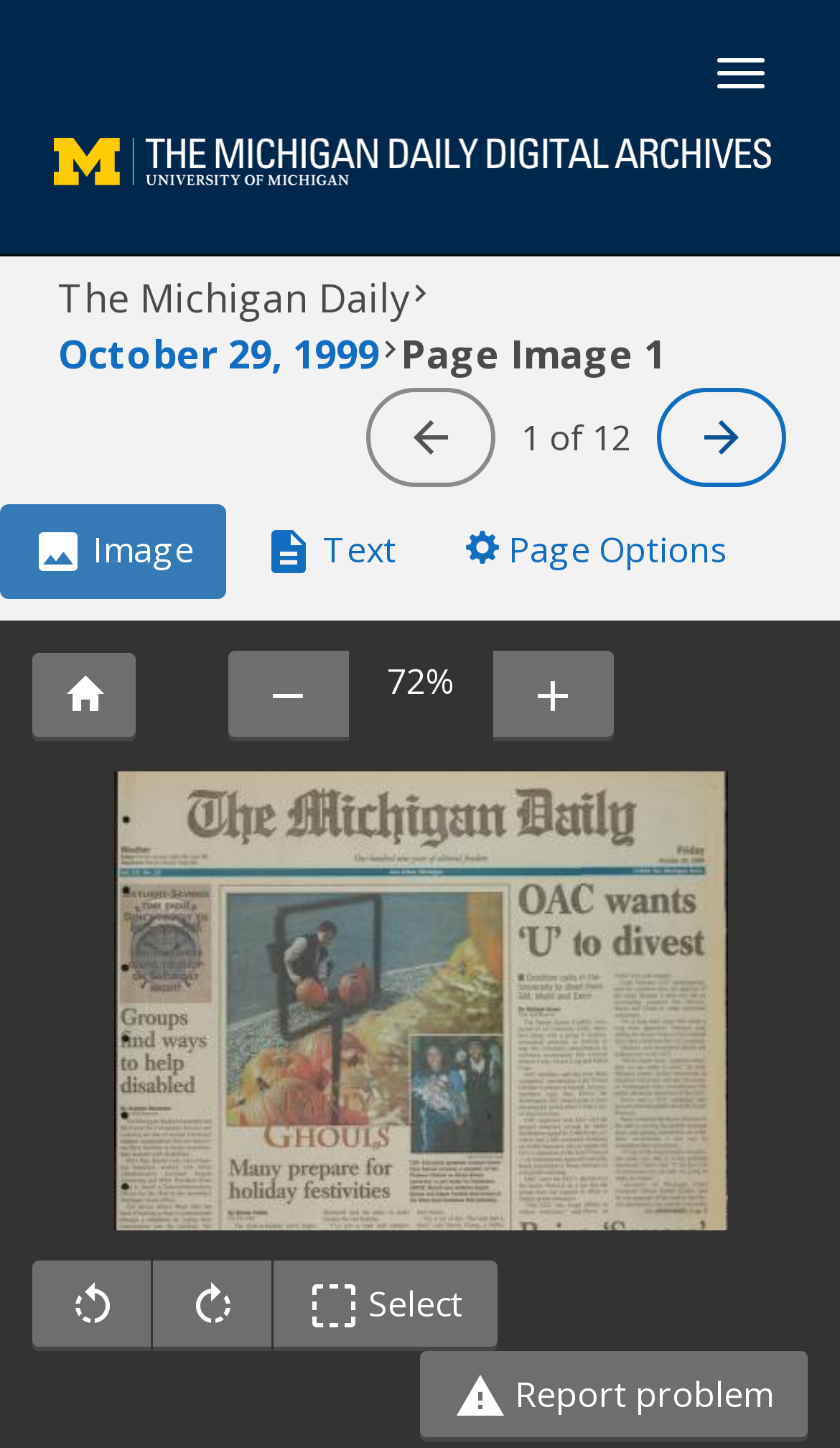Specify the bounding box coordinates of the element's area that should be clicked to execute the given instruction: "Zoom in". The coordinates should be four float numbers between 0 and 1, i.e., [left, top, right, bottom].

[0.586, 0.45, 0.729, 0.512]